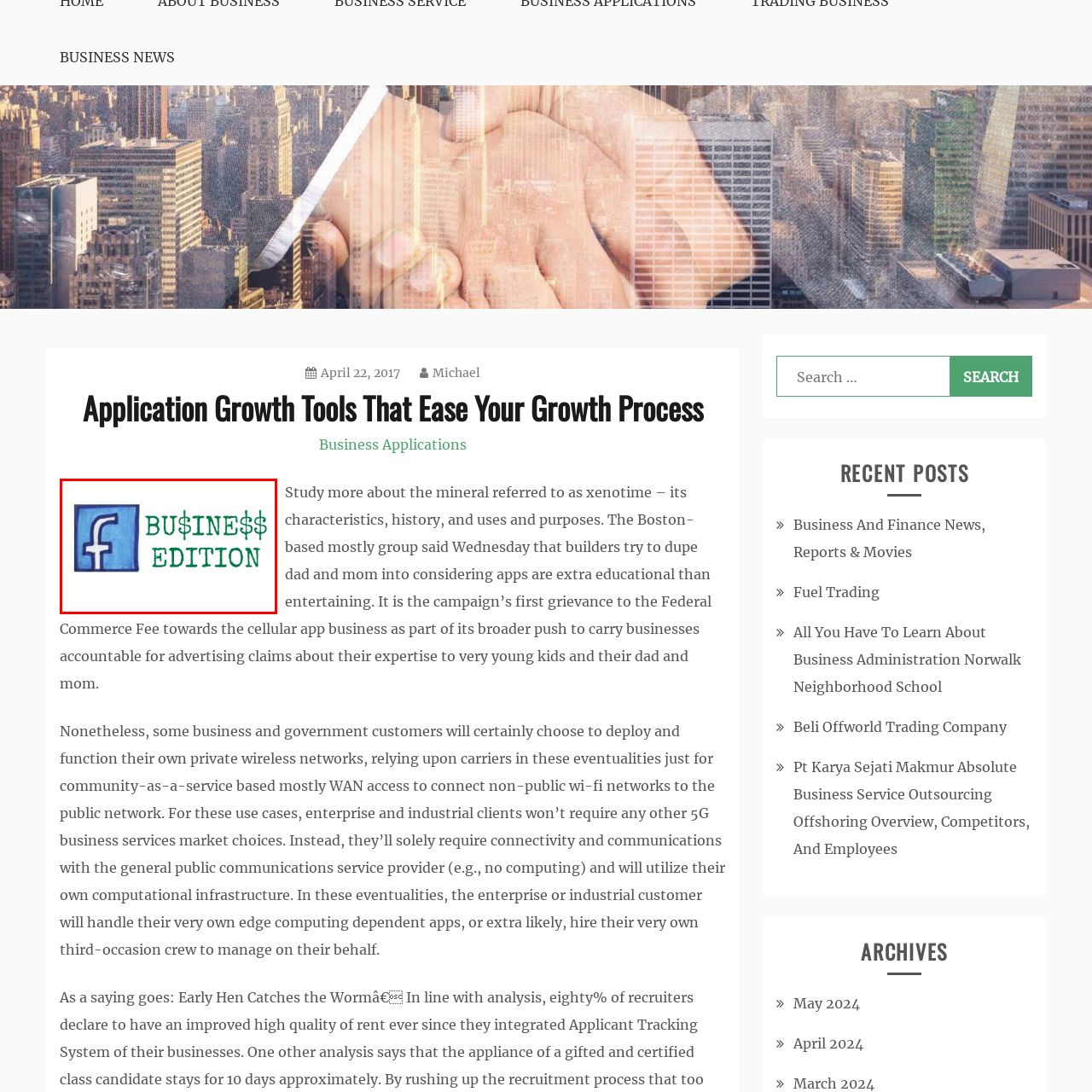What is the theme emphasized by the dollar signs?
Look at the image surrounded by the red border and respond with a one-word or short-phrase answer based on your observation.

Financial